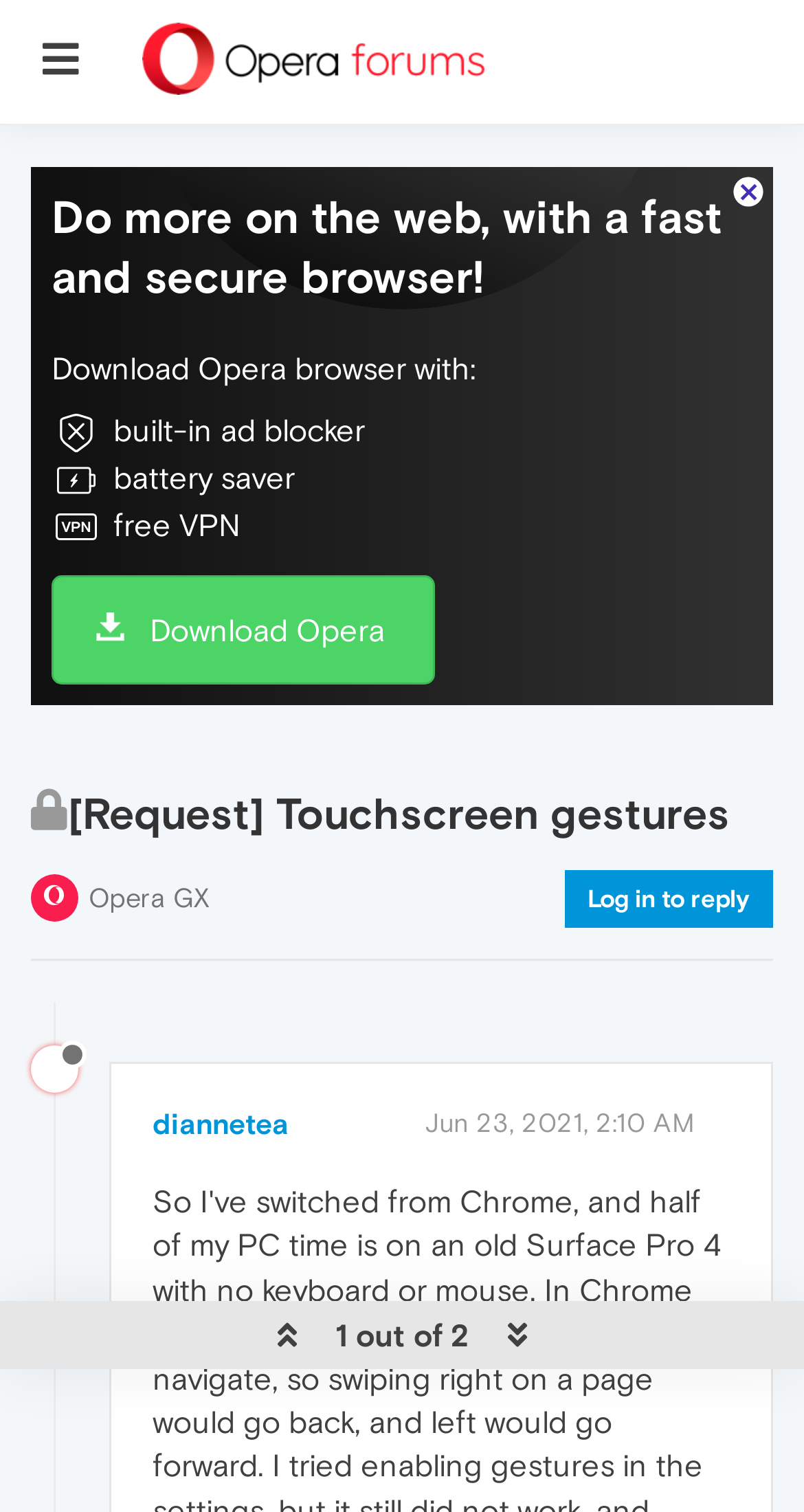What is the name of the browser being discussed?
Look at the image and provide a short answer using one word or a phrase.

Opera